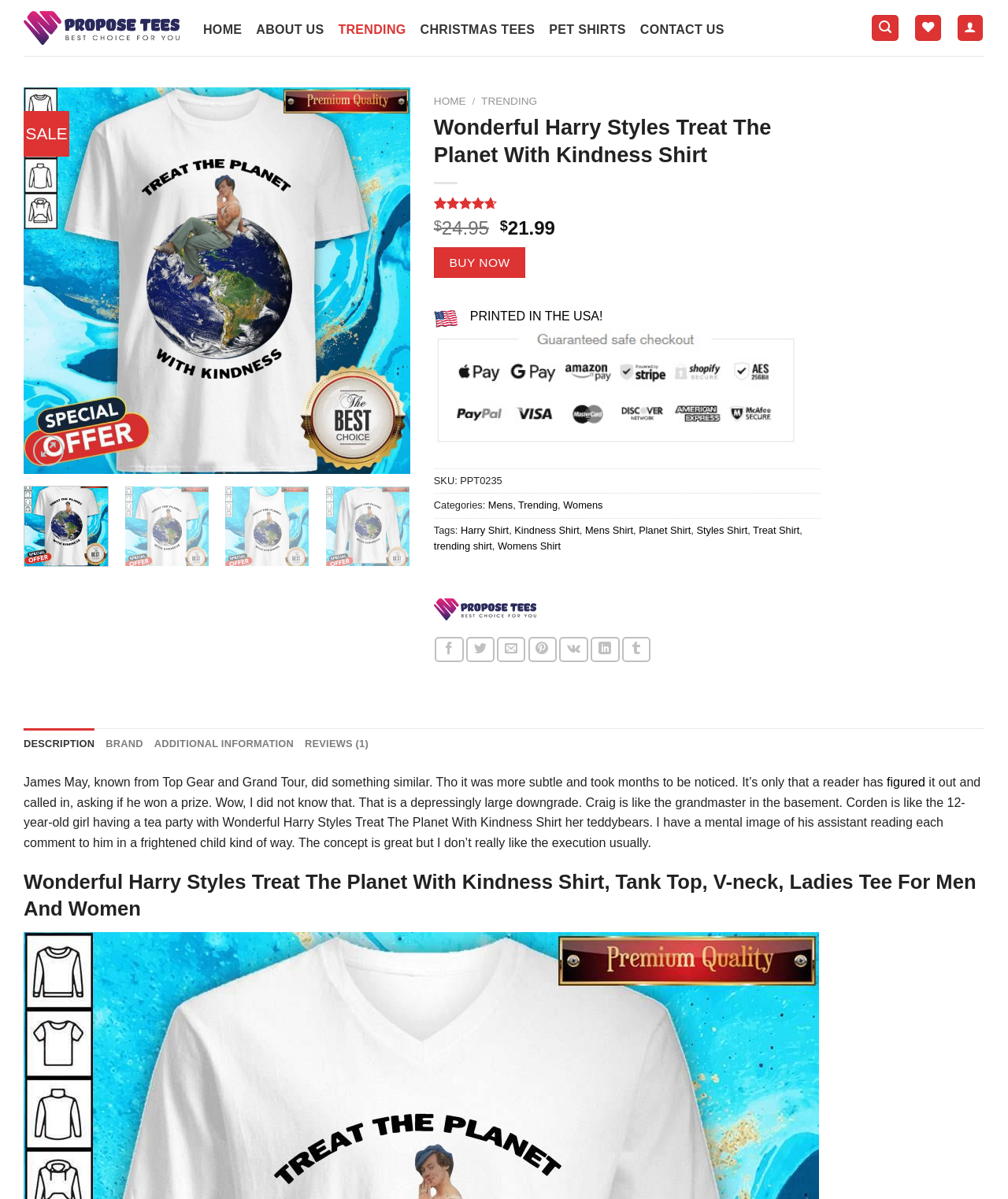Give a detailed overview of the webpage's appearance and contents.

This webpage is about a specific product, the "Wonderful Harry Styles Treat The Planet With Kindness Shirt". At the top, there is a navigation menu with links to "HOME", "ABOUT US", "TRENDING", "CHRISTMAS TEES", "PET SHIRTS", and "CONTACT US". On the right side of the navigation menu, there is a search bar and three icons for social media or account management.

Below the navigation menu, there is a large image of the product, with a "Wishlist" button and a "Previous" and "Next" button to navigate through product images. Above the product image, there is a "SALE" label.

On the left side of the product image, there is a section with product information, including the product name, a rating of 4.67 out of 5, and a price of $21.99. There is also a "BUY NOW" button and a "PRINTED IN THE USA!" label.

Below the product information, there are details about the product, including the SKU, categories, and tags. The categories include "Mens" and "Trending", and the tags include "Harry Shirt", "Kindness Shirt", and "Planet Shirt".

On the right side of the product details, there are social media sharing links, including Facebook, Twitter, Email, Pinterest, VKontakte, LinkedIn, and Tumblr.

At the bottom of the page, there is a tab list with four tabs: "DESCRIPTION", "BRAND", "ADDITIONAL INFORMATION", and "REVIEWS (1)".